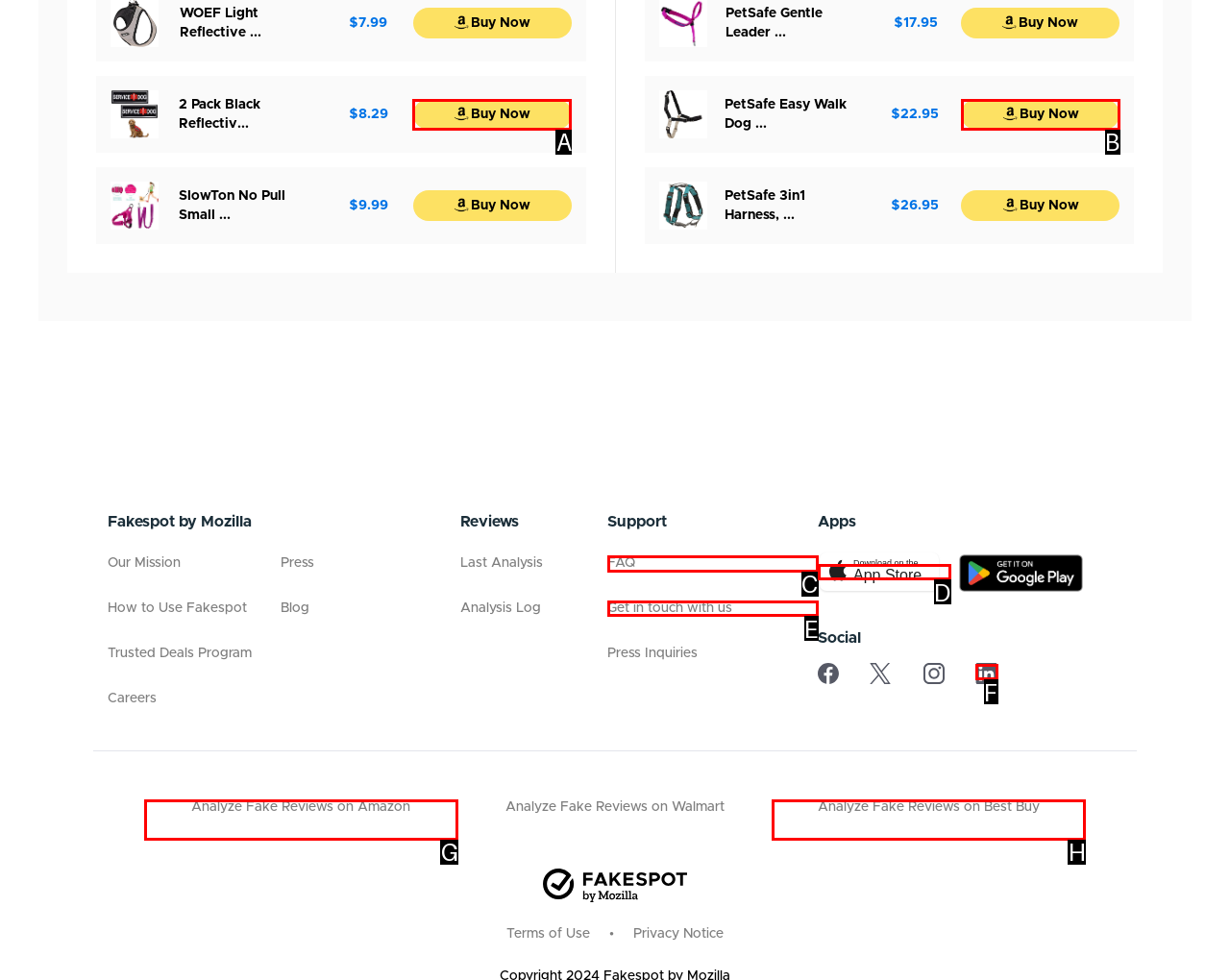Indicate the HTML element to be clicked to accomplish this task: Click on 'Get in touch with us' Respond using the letter of the correct option.

E